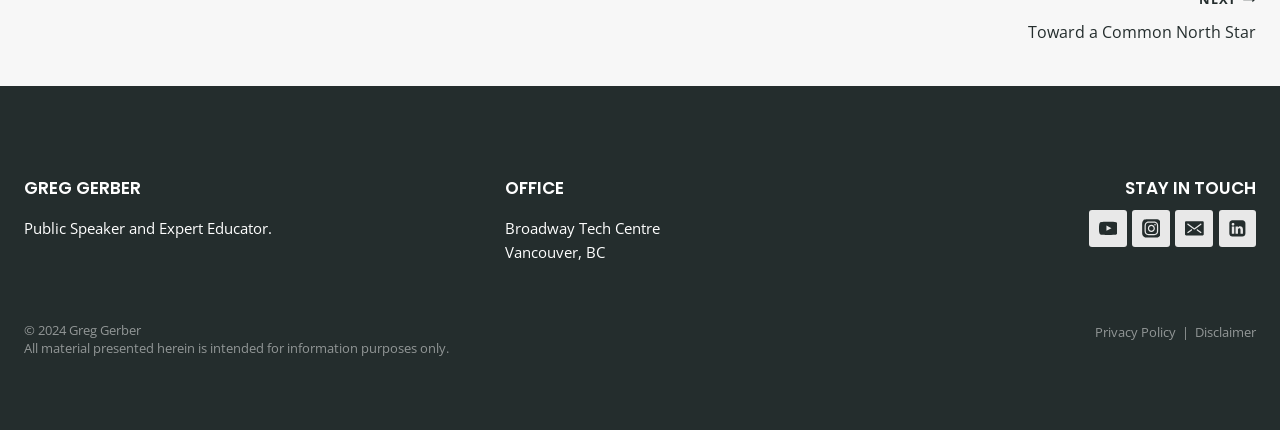Identify the bounding box coordinates of the HTML element based on this description: "Privacy Policy".

[0.855, 0.751, 0.919, 0.793]